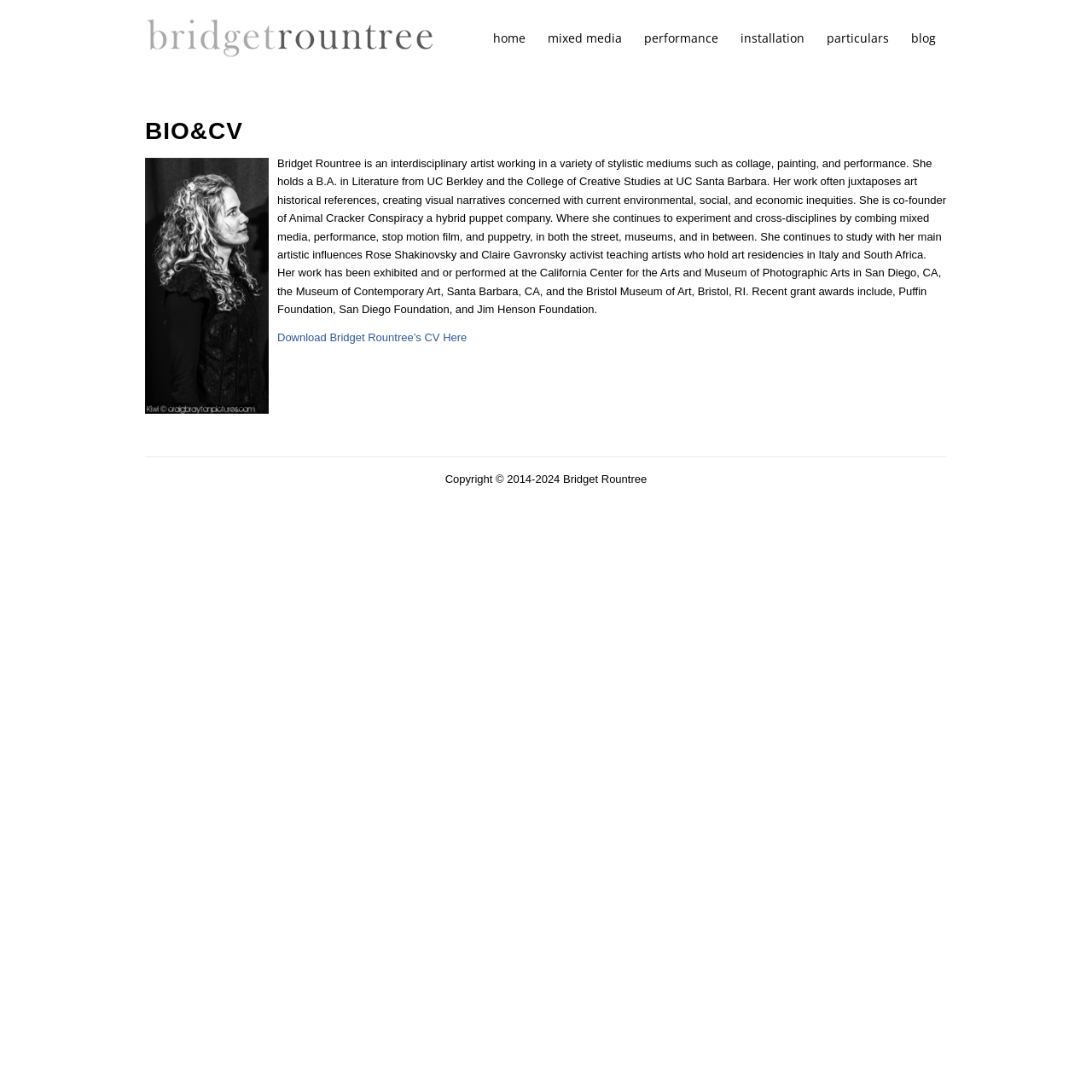Provide the bounding box coordinates in the format (top-left x, top-left y, bottom-right x, bottom-right y). All values are floating point numbers between 0 and 1. Determine the bounding box coordinate of the UI element described as: Blog

[0.824, 0.001, 0.867, 0.07]